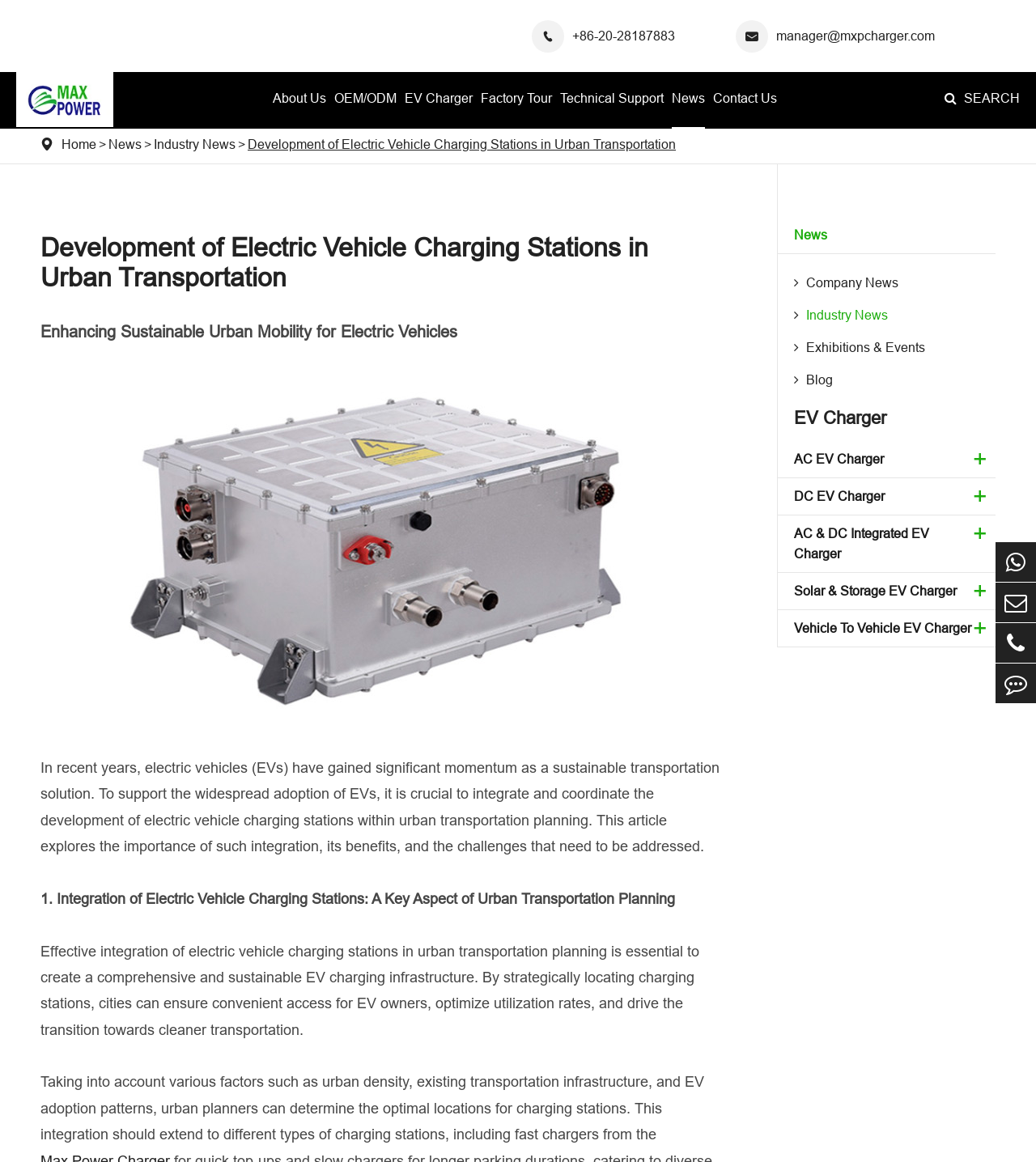Identify the bounding box coordinates of the clickable region necessary to fulfill the following instruction: "Explore the AC EV Charger product". The bounding box coordinates should be four float numbers between 0 and 1, i.e., [left, top, right, bottom].

[0.766, 0.386, 0.853, 0.404]